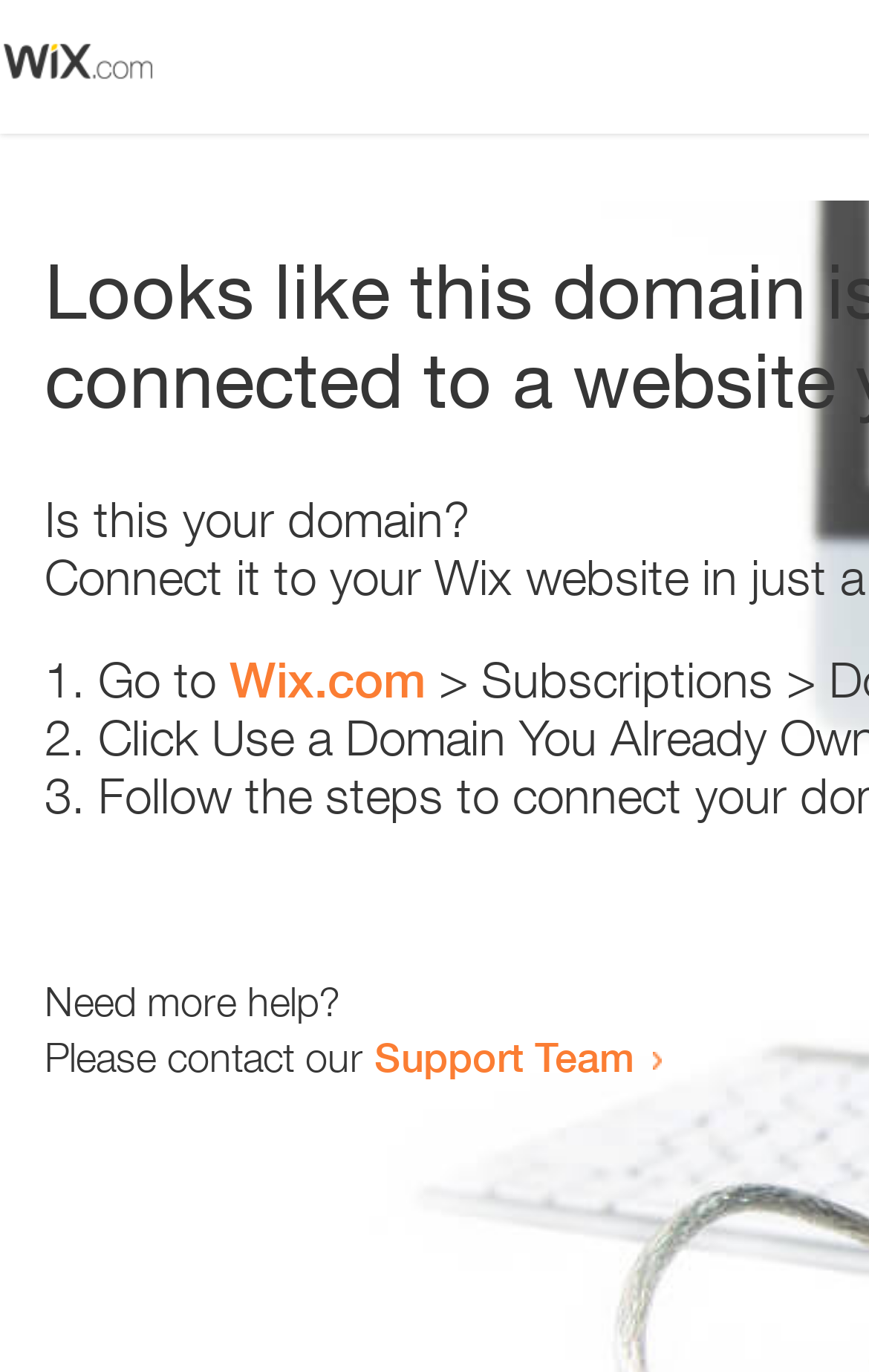Based on the element description: "Support Team", identify the bounding box coordinates for this UI element. The coordinates must be four float numbers between 0 and 1, listed as [left, top, right, bottom].

[0.431, 0.752, 0.731, 0.788]